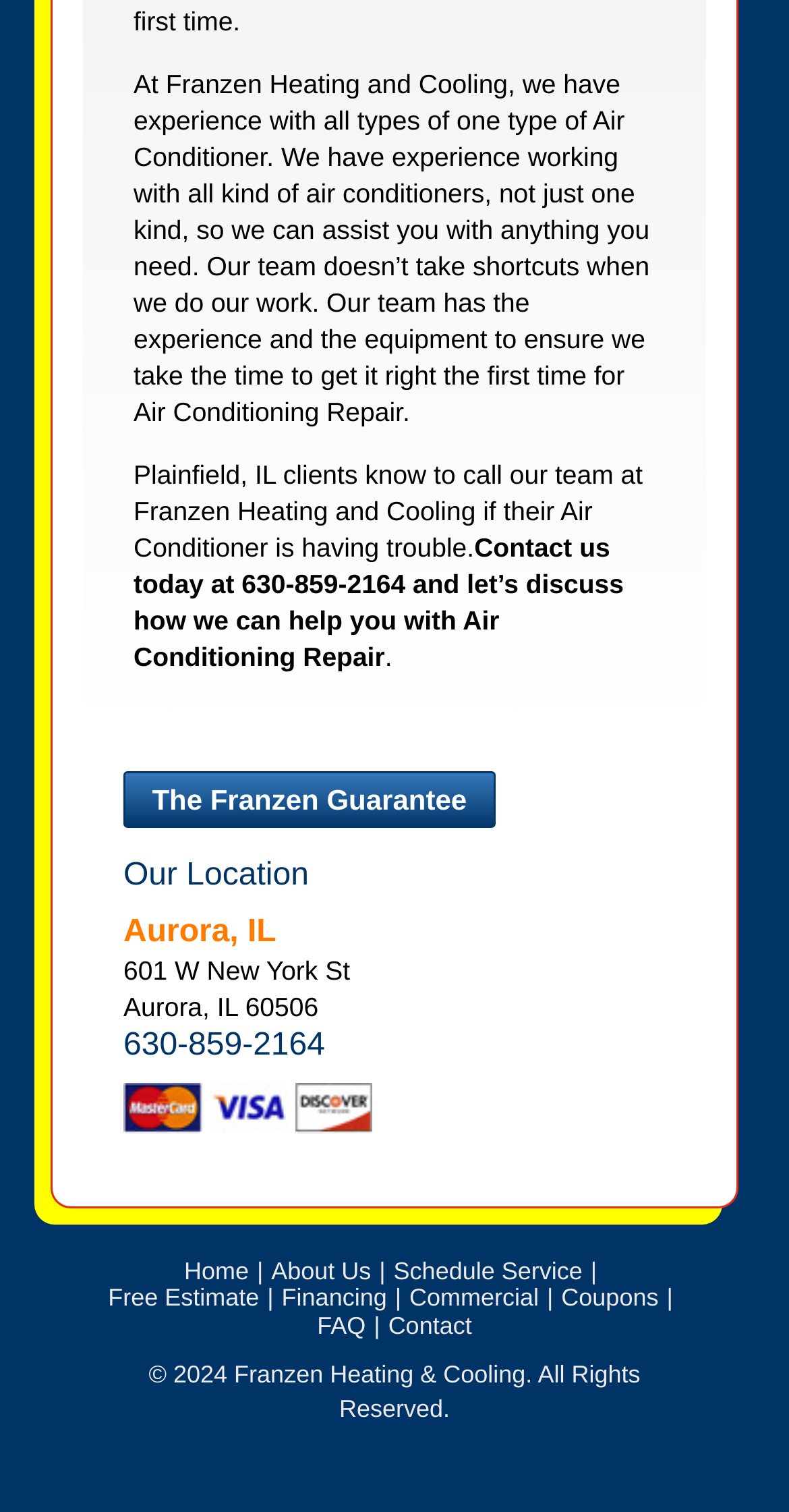Answer the question below with a single word or a brief phrase: 
What is the purpose of the company's team?

To get it right the first time